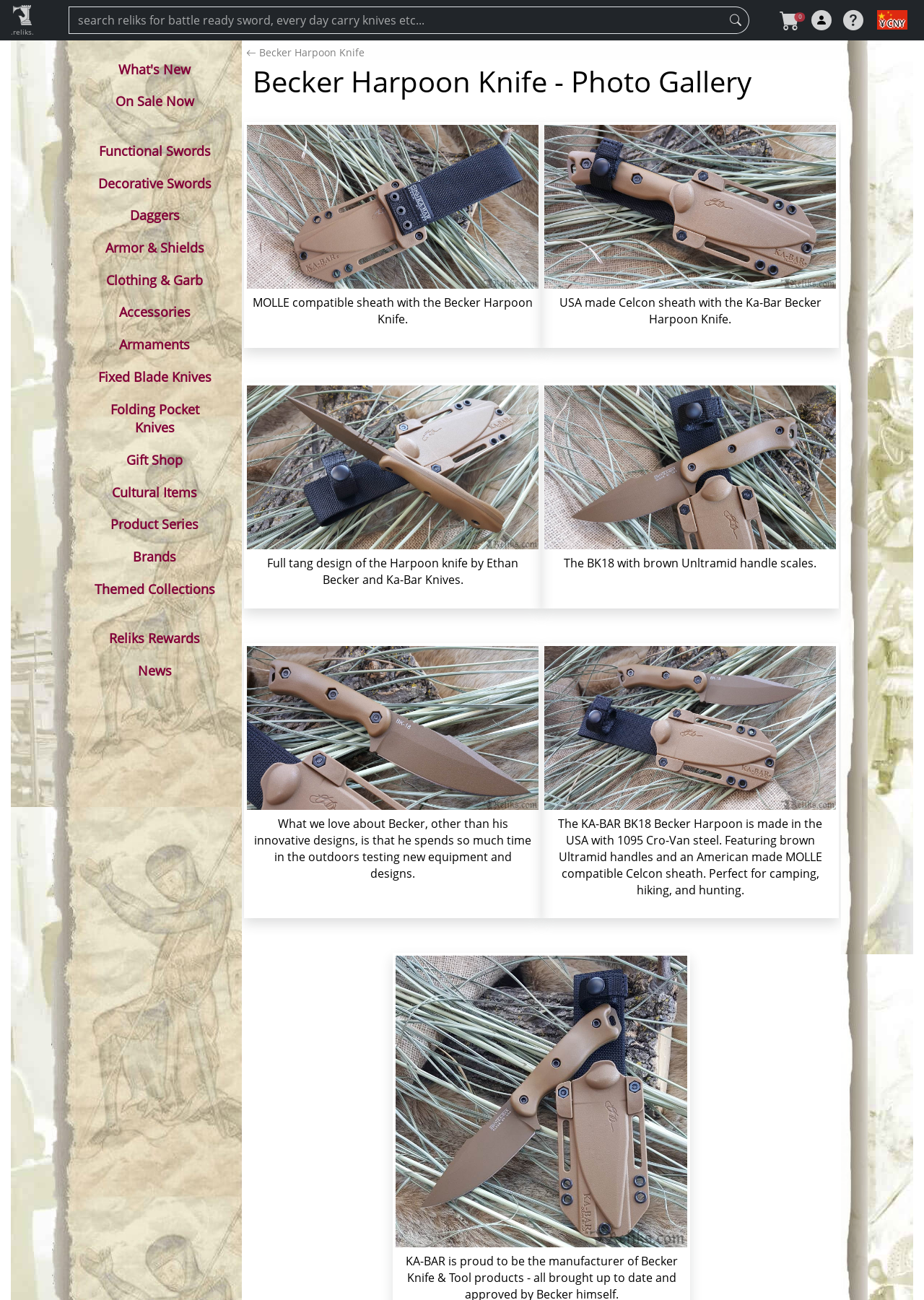Can you find the bounding box coordinates for the UI element given this description: "Armaments"? Provide the coordinates as four float numbers between 0 and 1: [left, top, right, bottom].

[0.096, 0.253, 0.238, 0.278]